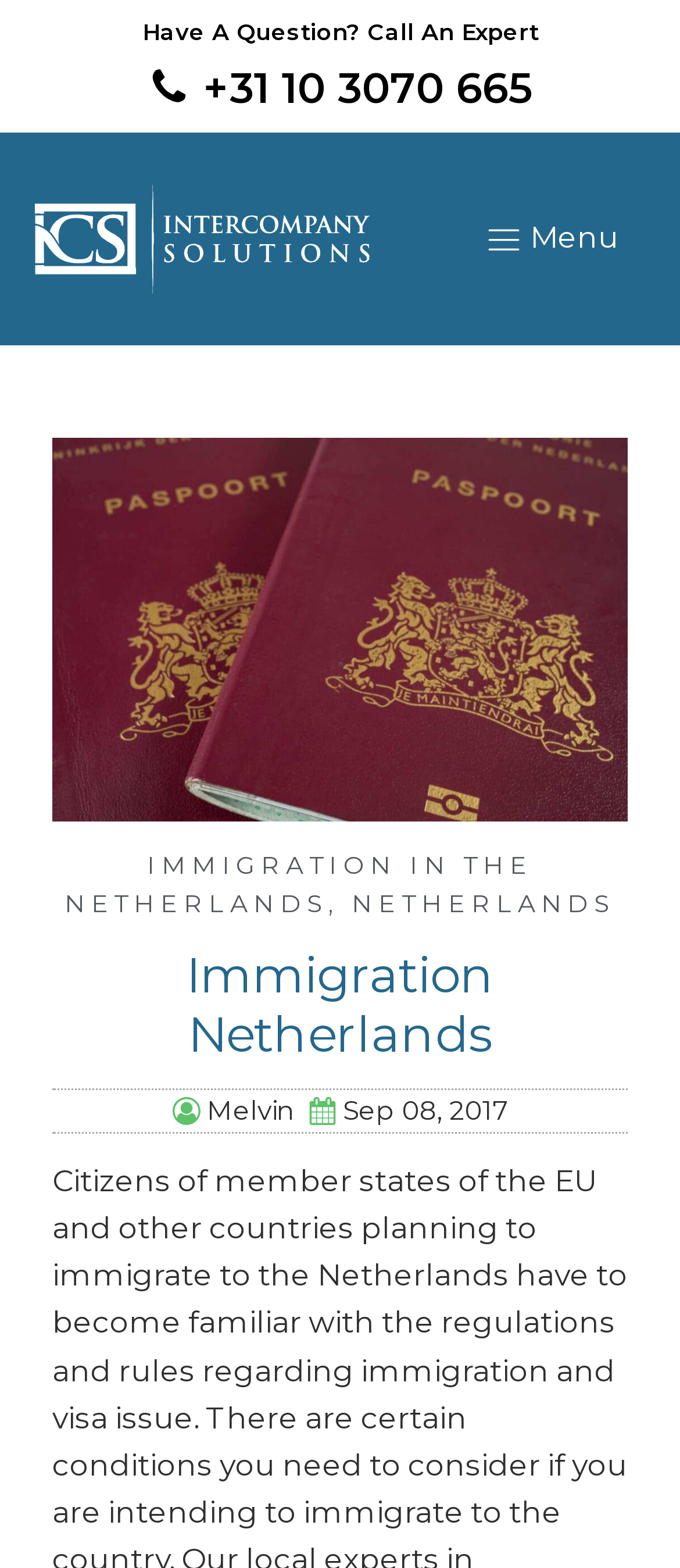What is the phone number to call an expert?
Use the image to answer the question with a single word or phrase.

+31 10 3070 665